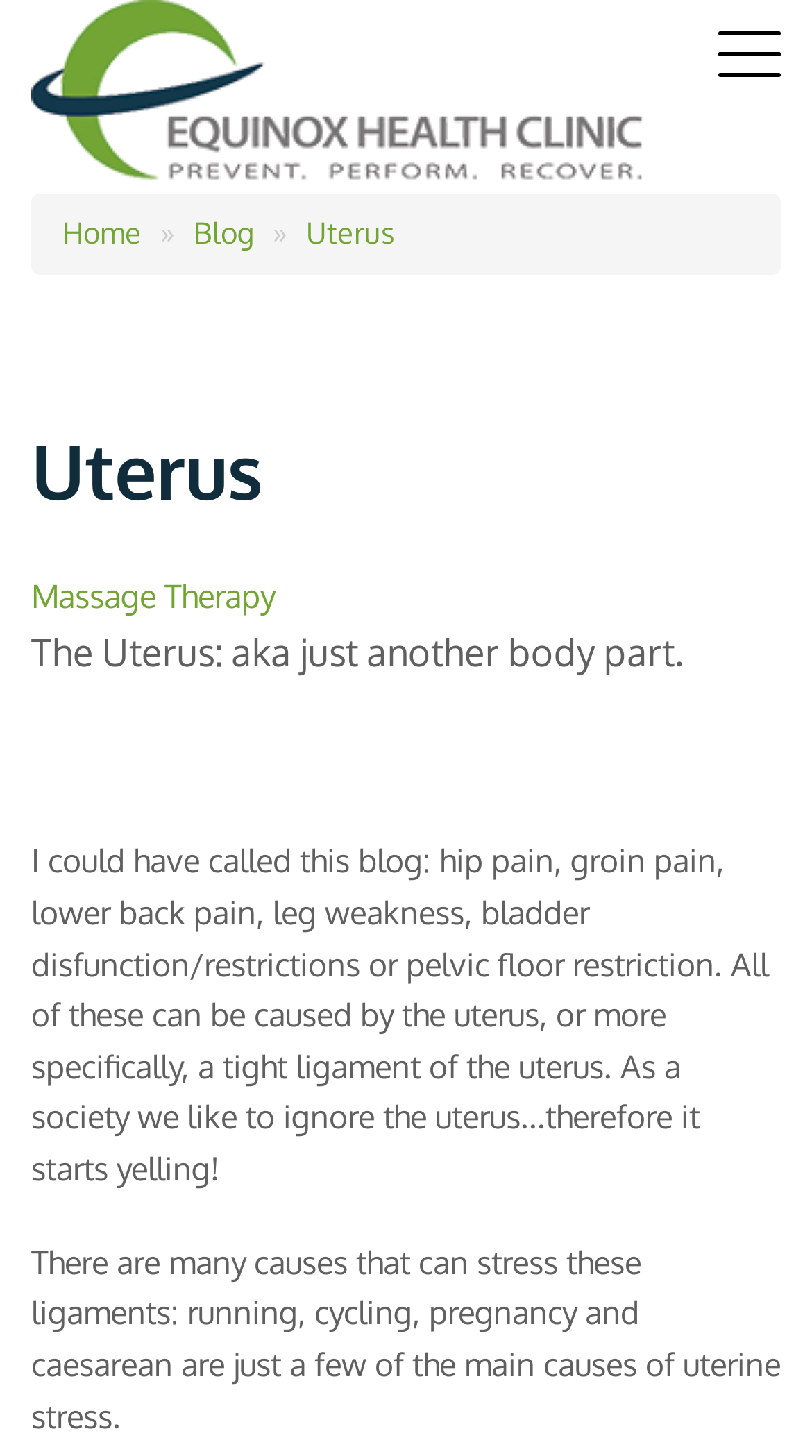What is the relationship between the uterus and hip pain?
Ensure your answer is thorough and detailed.

According to the StaticText element on the page, 'I could have called this blog: hip pain, groin pain, lower back pain, leg weakness, bladder disfunction/restrictions or pelvic floor restriction. All of these can be caused by the uterus...' This indicates that the uterus can cause hip pain, among other symptoms.